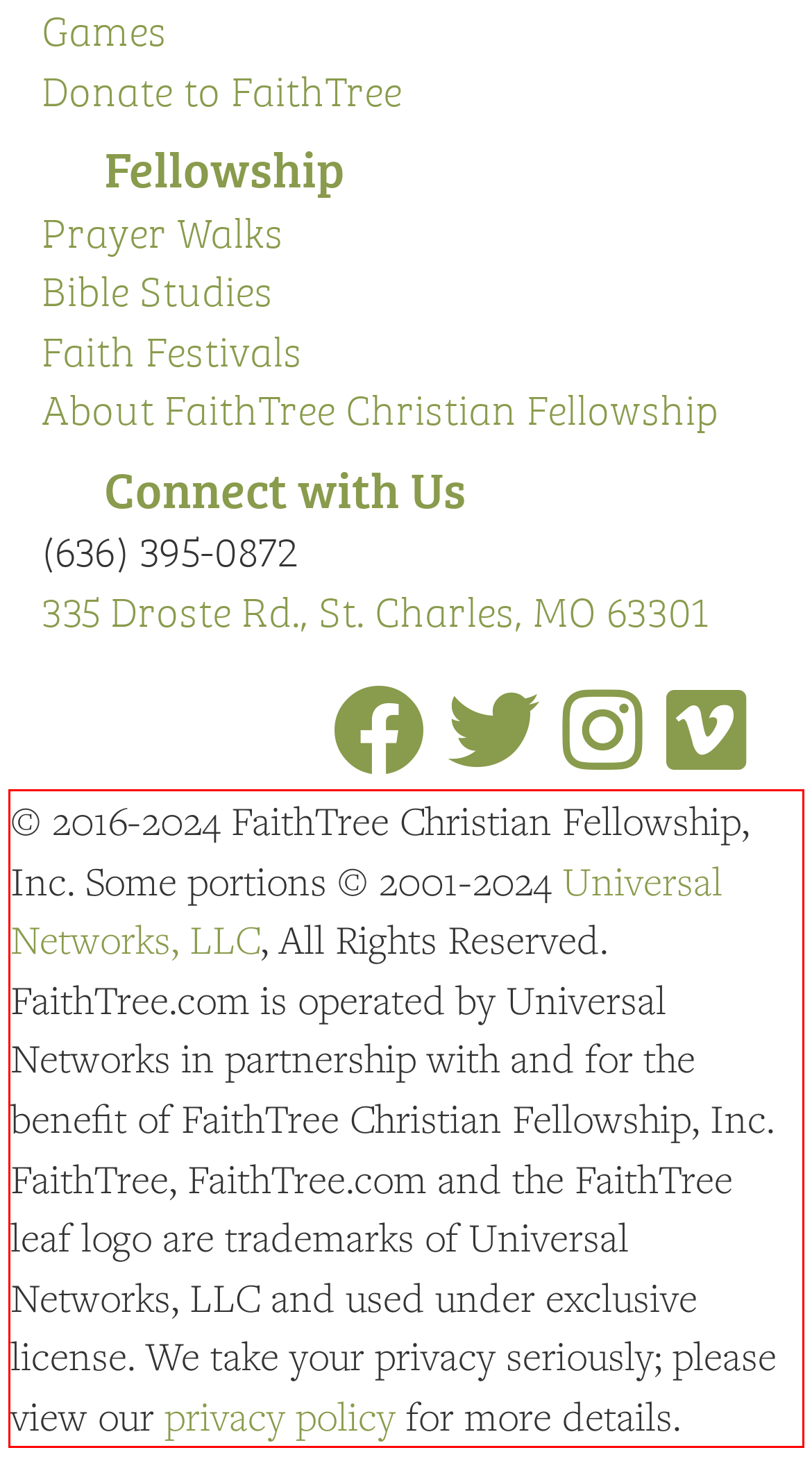Identify and transcribe the text content enclosed by the red bounding box in the given screenshot.

© 2016-2024 FaithTree Christian Fellowship, Inc. Some portions © 2001-2024 Universal Networks, LLC, All Rights Reserved. FaithTree.com is operated by Universal Networks in partnership with and for the benefit of FaithTree Christian Fellowship, Inc. FaithTree, FaithTree.com and the FaithTree leaf logo are trademarks of Universal Networks, LLC and used under exclusive license. We take your privacy seriously; please view our privacy policy for more details.